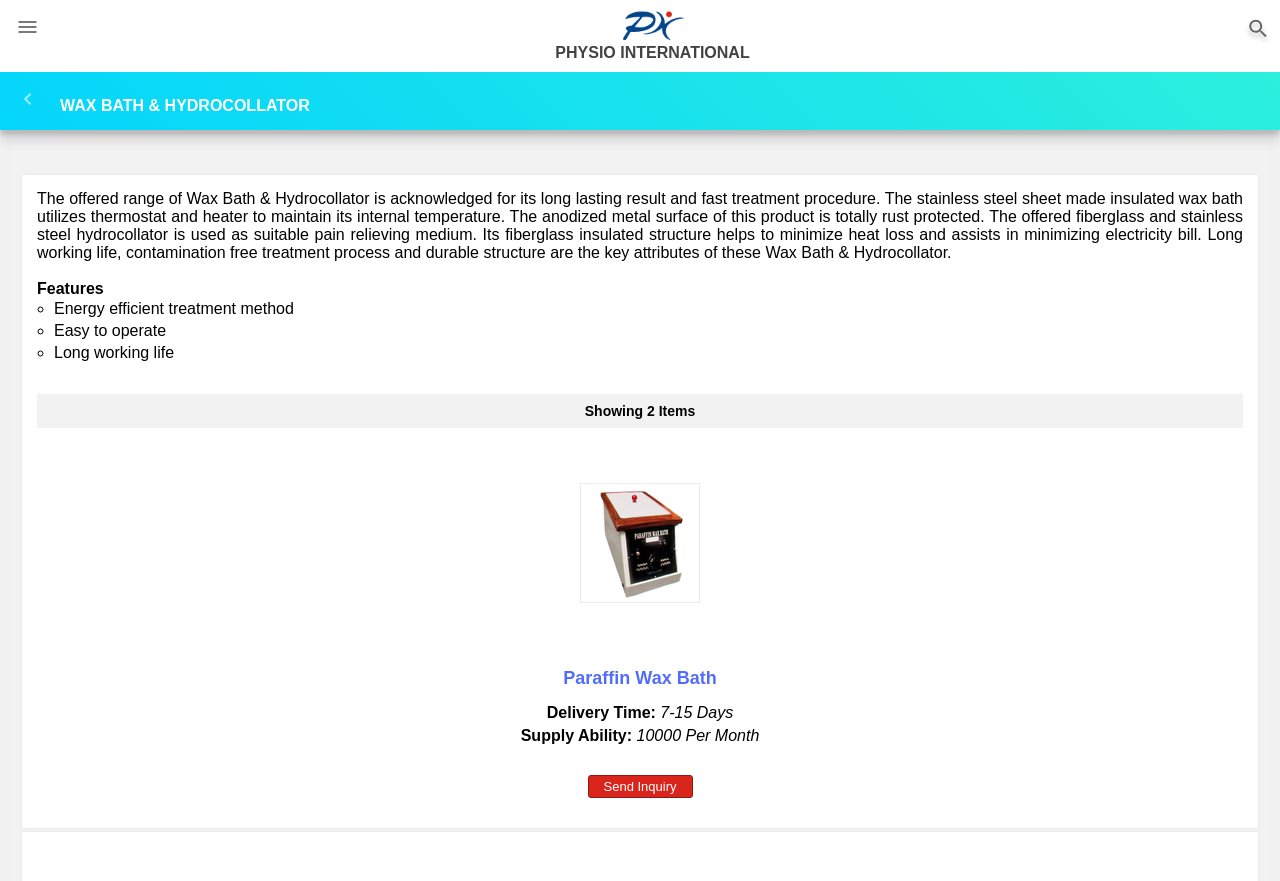What is the company name?
Please respond to the question thoroughly and include all relevant details.

The company name is PHYSIO INTERNATIONAL, which is a link on the webpage, indicating that it is the name of the manufacturer and supplier of Wax Bath and Hydrocollator.